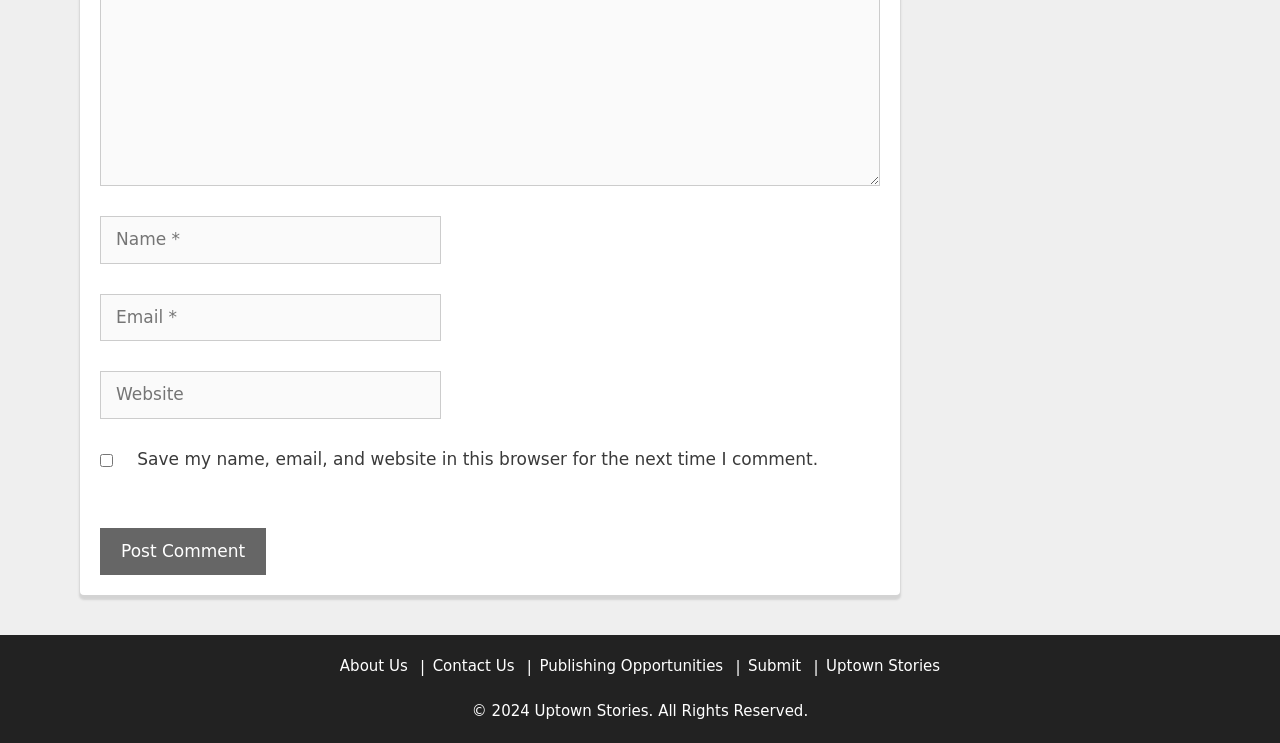Please mark the clickable region by giving the bounding box coordinates needed to complete this instruction: "Visit the About Us page".

[0.266, 0.885, 0.319, 0.909]